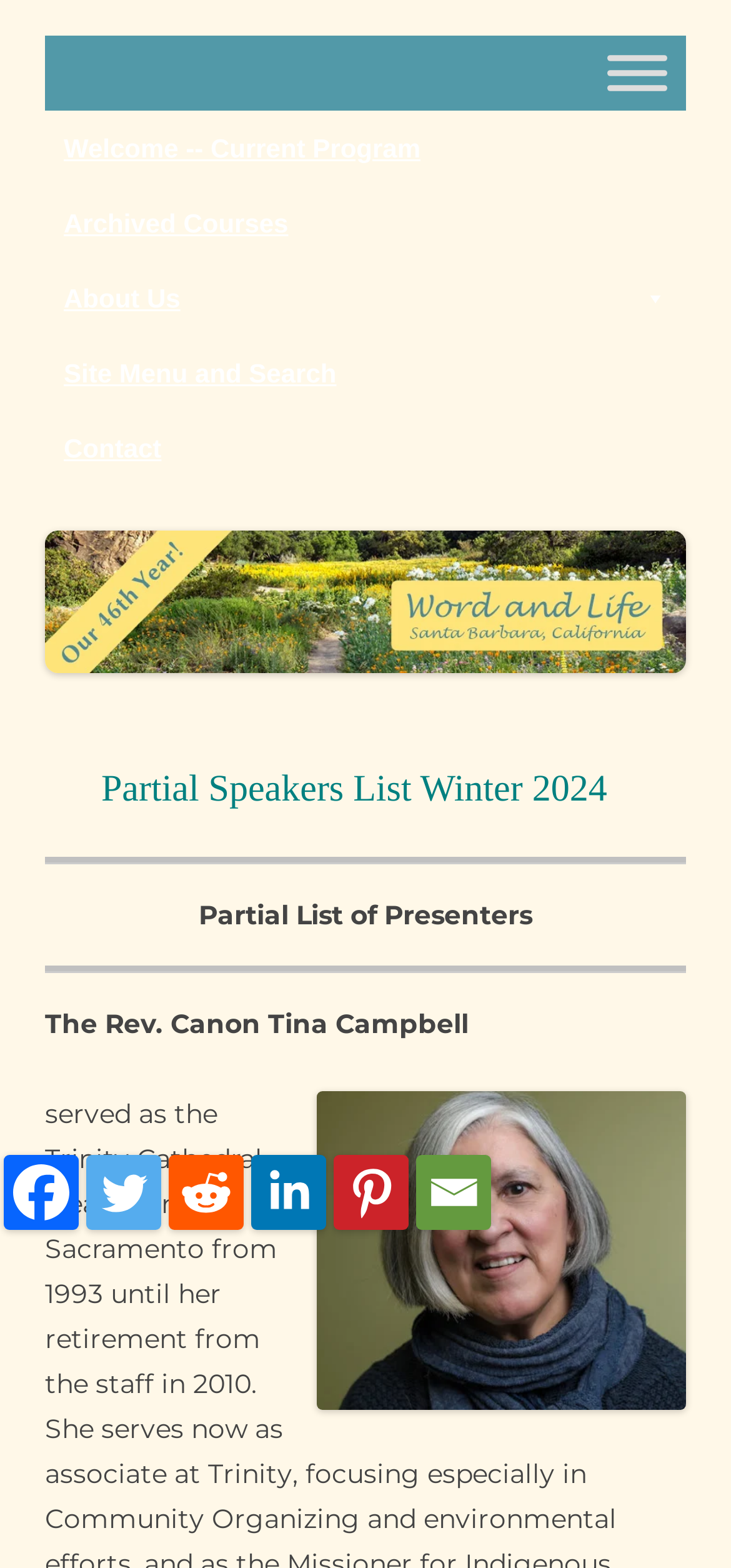How many social media links are present?
Examine the screenshot and reply with a single word or phrase.

5